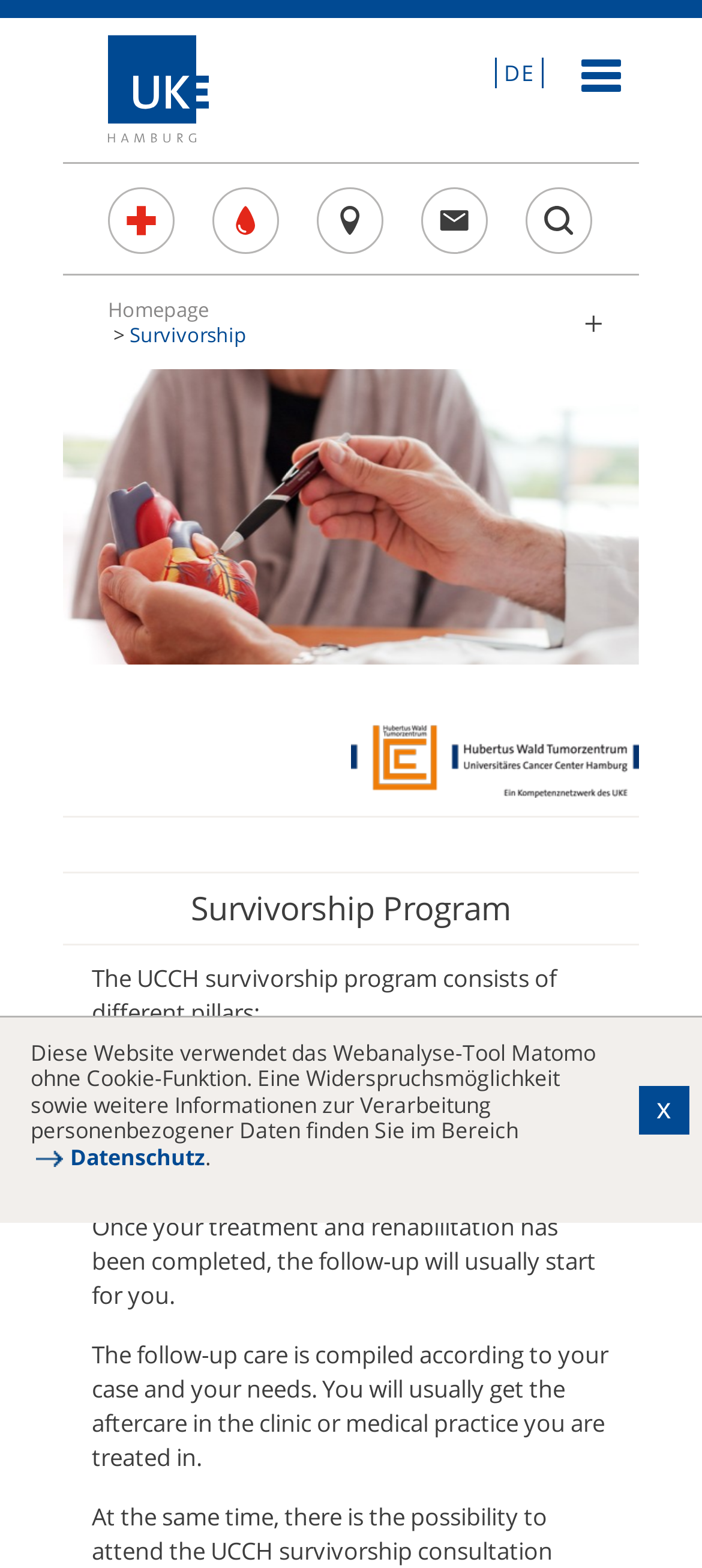What are the pillars of the survivorship program?
Deliver a detailed and extensive answer to the question.

I found the answer by reading the static text elements that list the pillars of the survivorship program, which are 'Aftercare / prevention', 'Long-term effects', 'Lifestyle', and 'Psychosocial accompaniment'.